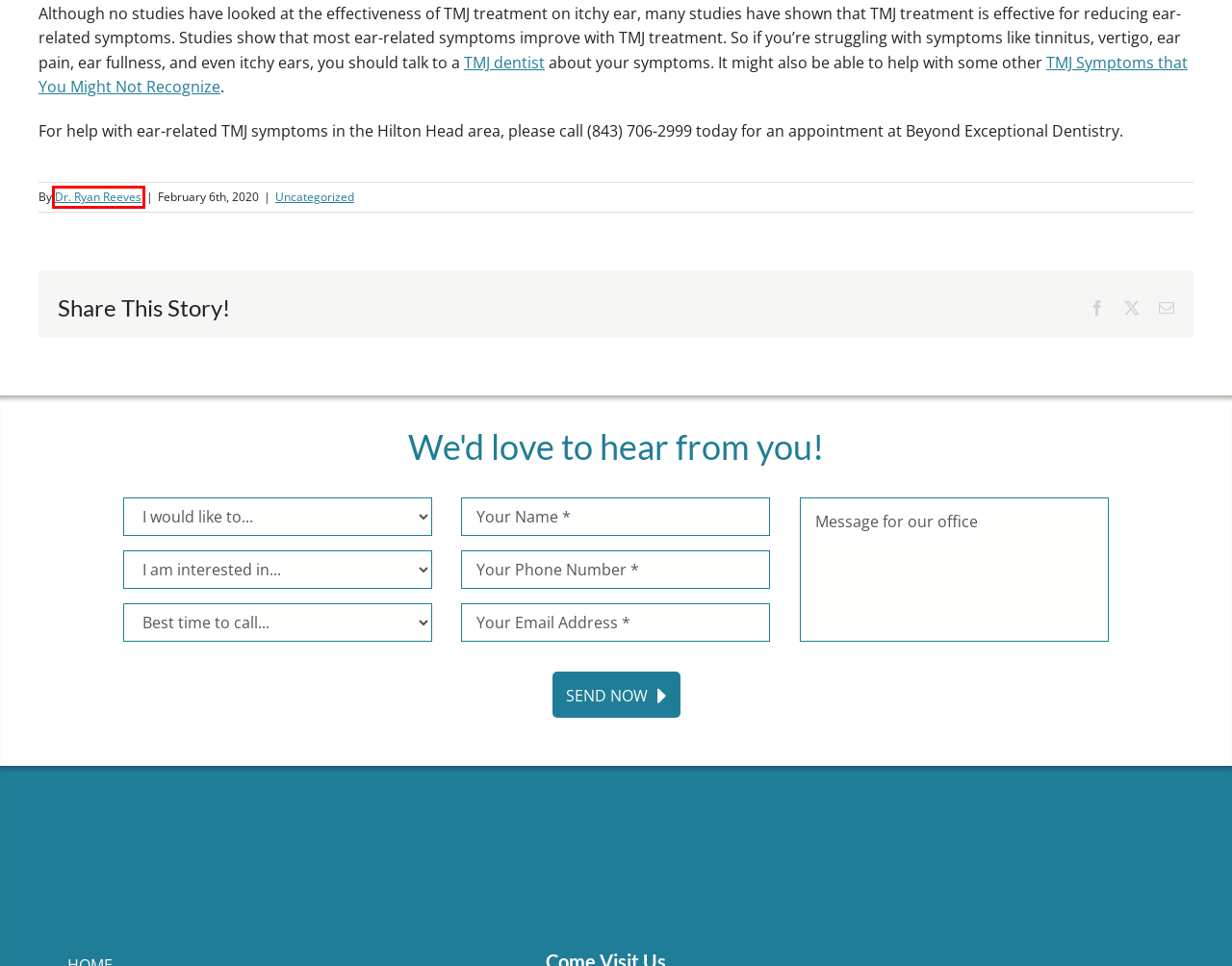You are given a screenshot of a webpage with a red rectangle bounding box. Choose the best webpage description that matches the new webpage after clicking the element in the bounding box. Here are the candidates:
A. Migraines Hilton Head | Headaches Treatment | Dr. Ryan Reeves
B. Ryan Reeves DDS | Hilton Head Cosmetic Dentist
C. Dental Services Hilton Head | Beyond Exceptional Dentistry
D. Uncategorized Archives -
E. TMJ Symptoms that You Might Not Recognize | Hilton Head, SC
F. Dental Blog | Beyond Exceptional Dentistry | Hilton Head Dentists
G. Smile Gallery | Before & After Patient Photos | Hilton Head, SC
H. Affordable Dentistry and Financing | Hilton Head Cosmetic Dentistry

B